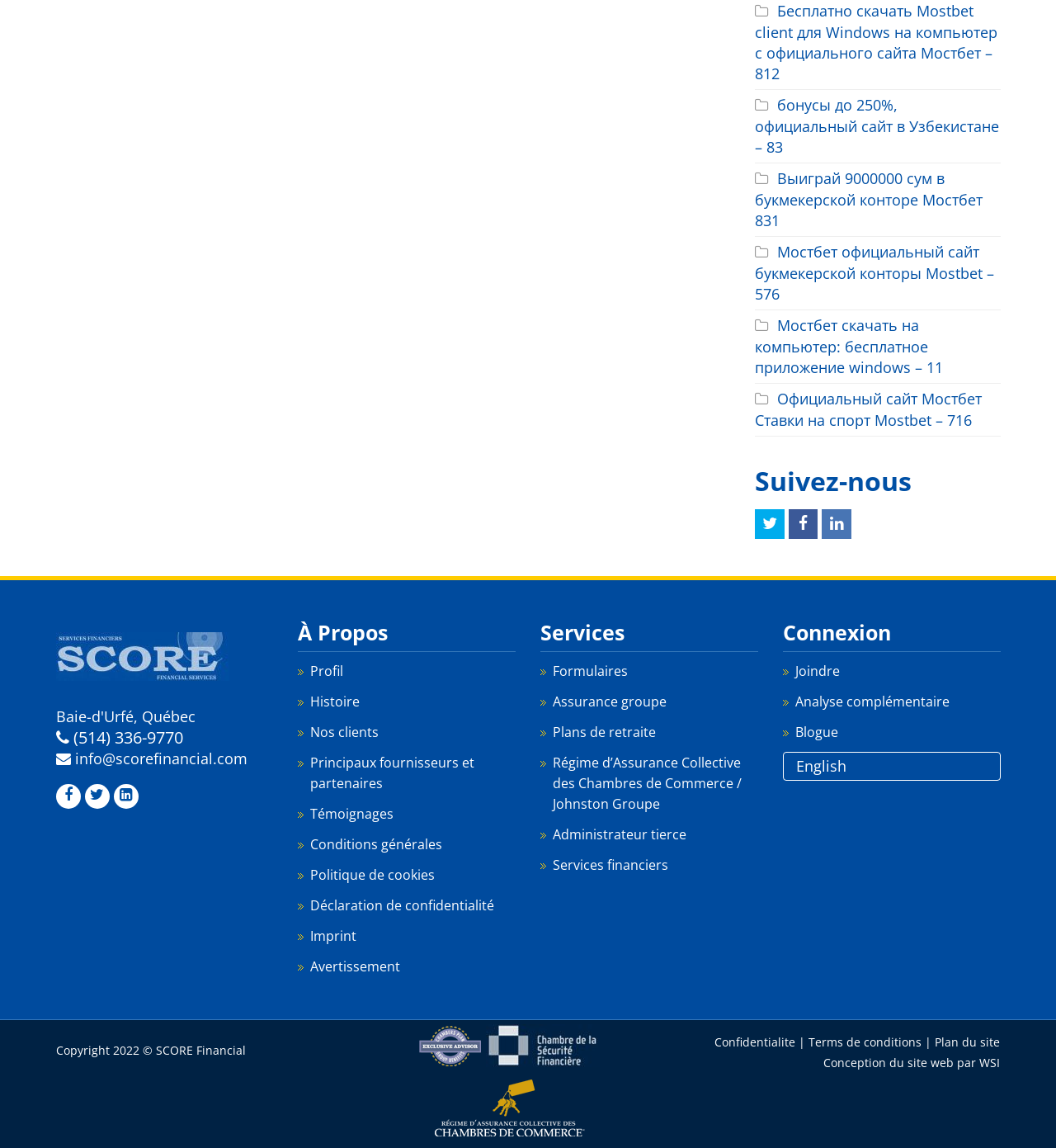Could you please study the image and provide a detailed answer to the question:
What is the company name?

The company name can be found at the bottom of the webpage, where it says 'Copyright 2022 © SCORE Financial'. It is also mentioned in the logo links throughout the webpage.